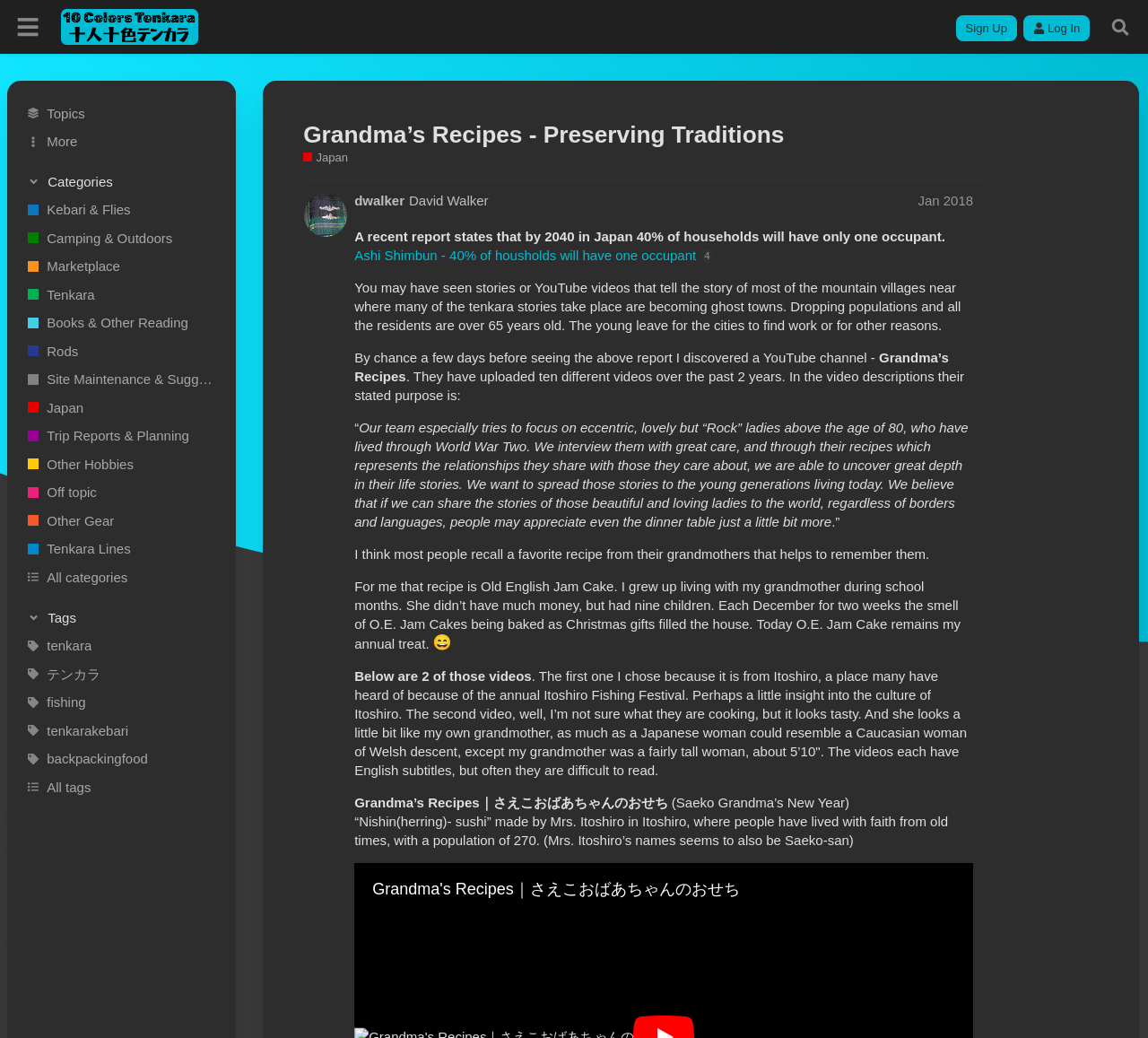Please locate the bounding box coordinates of the element's region that needs to be clicked to follow the instruction: "Click the 'Sign Up' button". The bounding box coordinates should be provided as four float numbers between 0 and 1, i.e., [left, top, right, bottom].

[0.832, 0.015, 0.886, 0.04]